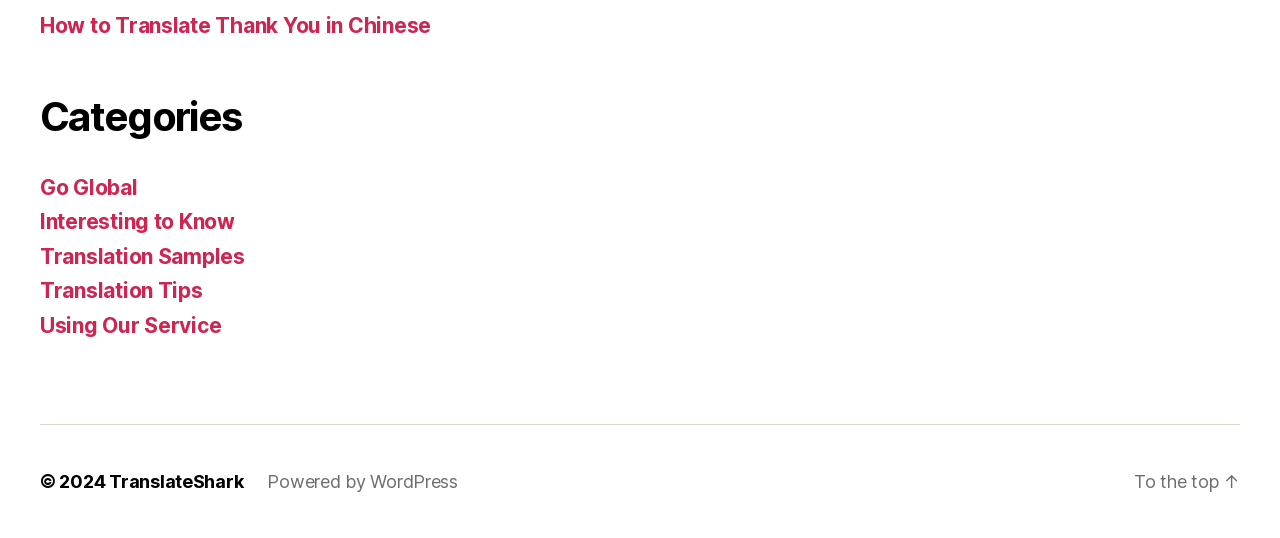Identify the bounding box coordinates of the clickable region required to complete the instruction: "Check 'TranslateShark'". The coordinates should be given as four float numbers within the range of 0 and 1, i.e., [left, top, right, bottom].

[0.085, 0.876, 0.19, 0.915]